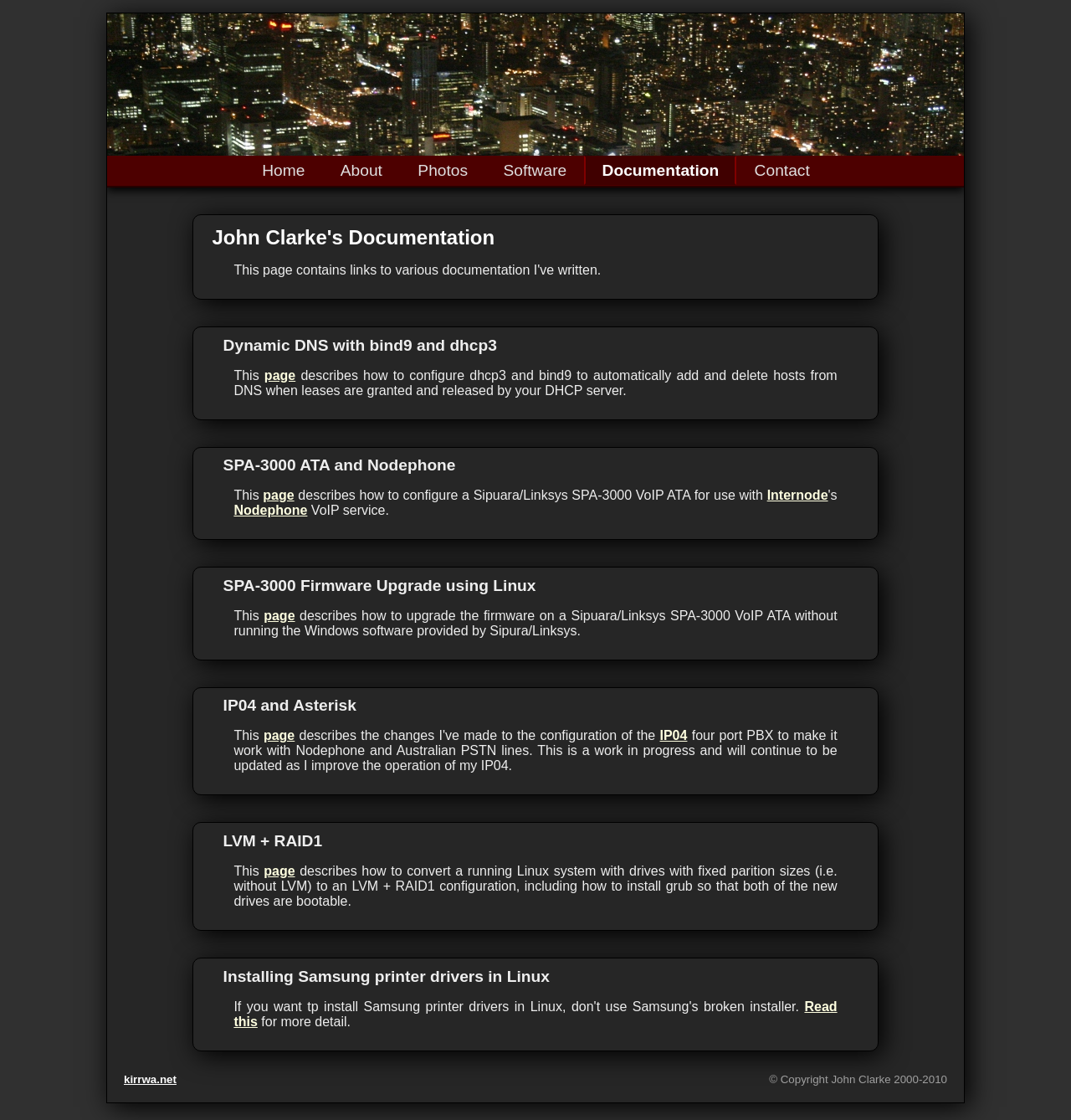Identify the bounding box coordinates of the region I need to click to complete this instruction: "Check the kirrwa.net website".

[0.116, 0.958, 0.165, 0.97]